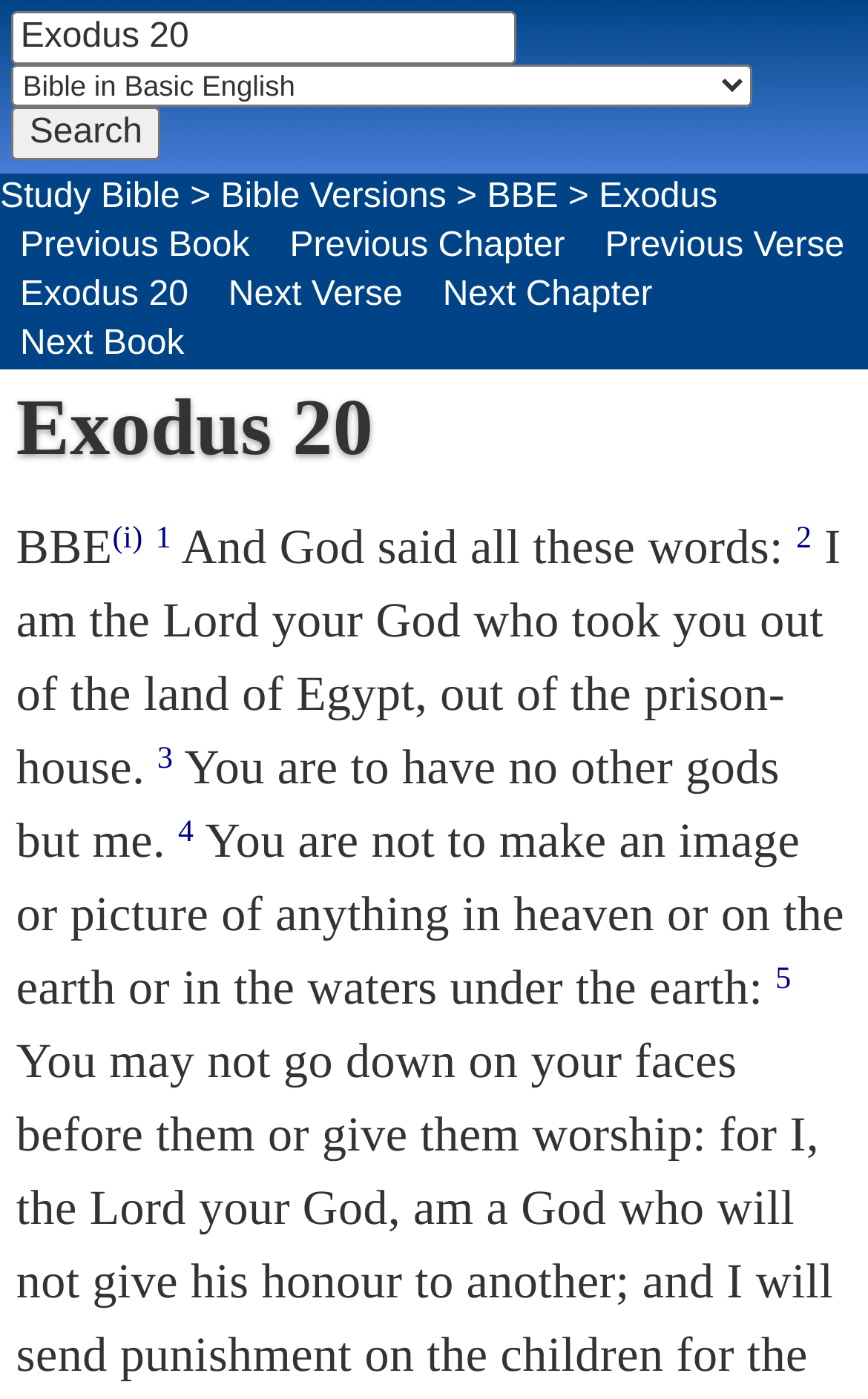Find the bounding box coordinates of the clickable area that will achieve the following instruction: "View the Study Bible".

[0.0, 0.123, 0.208, 0.158]